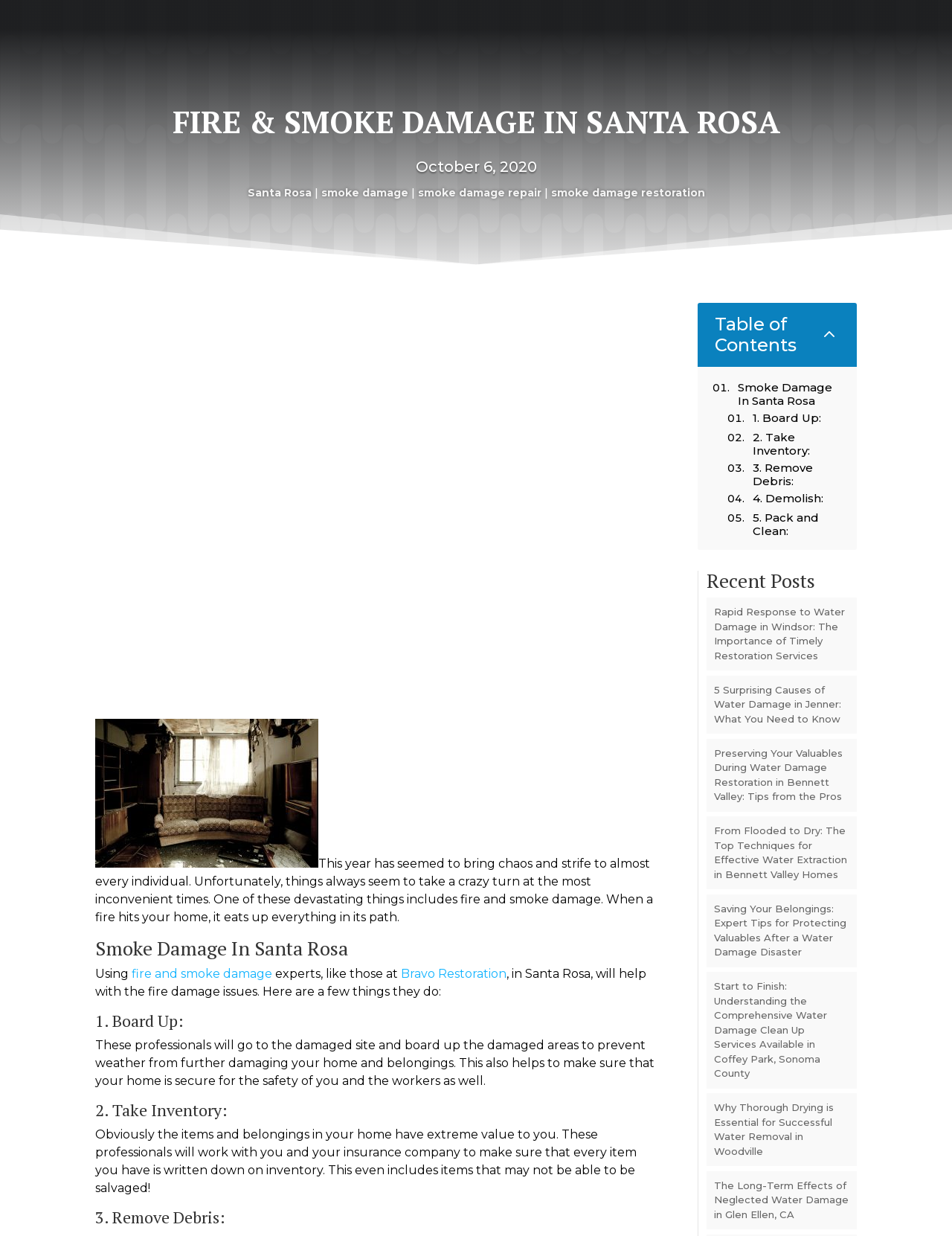Identify the bounding box coordinates of the section to be clicked to complete the task described by the following instruction: "Read about the importance of fire and smoke damage experts". The coordinates should be four float numbers between 0 and 1, formatted as [left, top, right, bottom].

[0.138, 0.782, 0.286, 0.794]